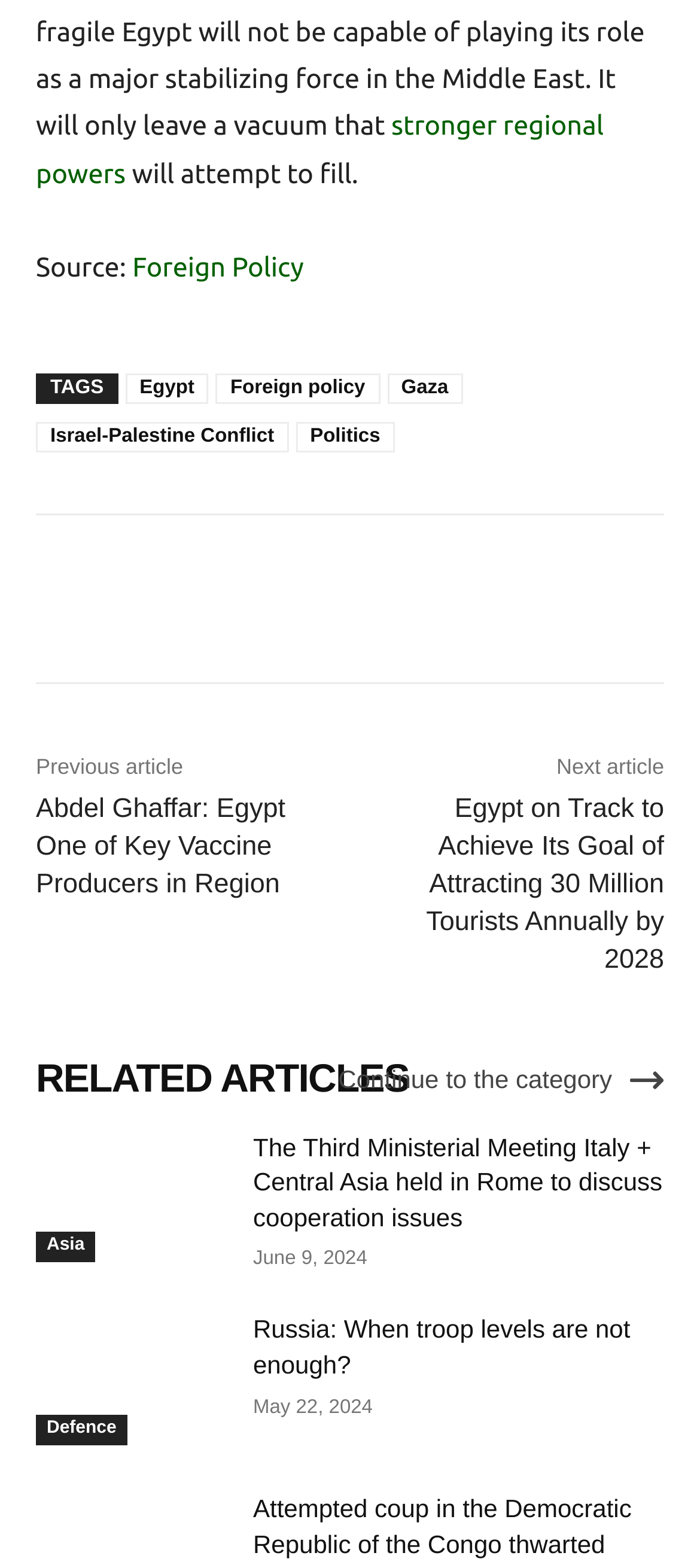Please identify the bounding box coordinates of the element's region that needs to be clicked to fulfill the following instruction: "Click on the link to read about ITDigest’s Weekly News Roundup". The bounding box coordinates should consist of four float numbers between 0 and 1, i.e., [left, top, right, bottom].

None